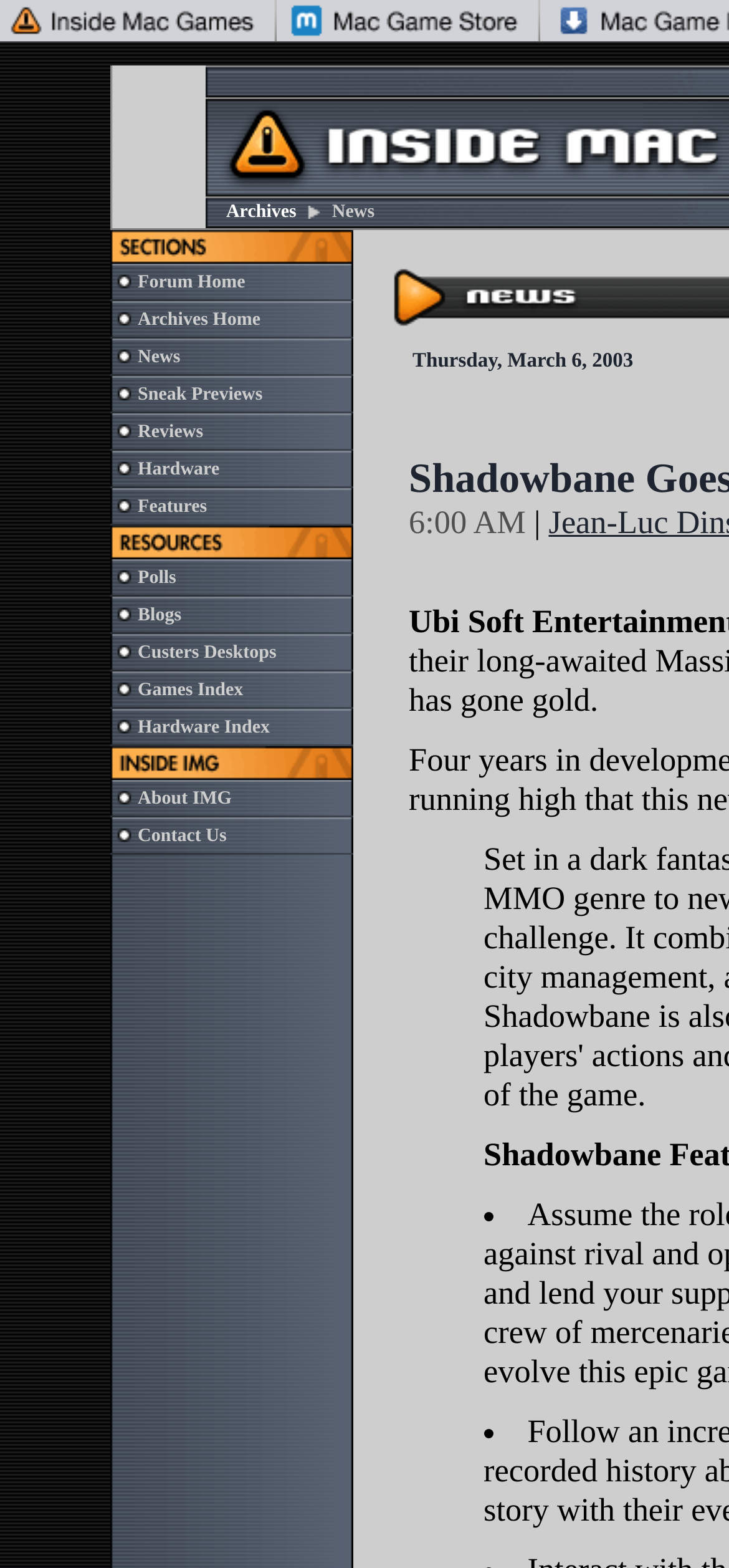What is the main section of the webpage?
Answer the question in a detailed and comprehensive manner.

Based on the webpage structure, the main section of the webpage is 'News' which is indicated by the link 'News' in the table with multiple rows and columns.